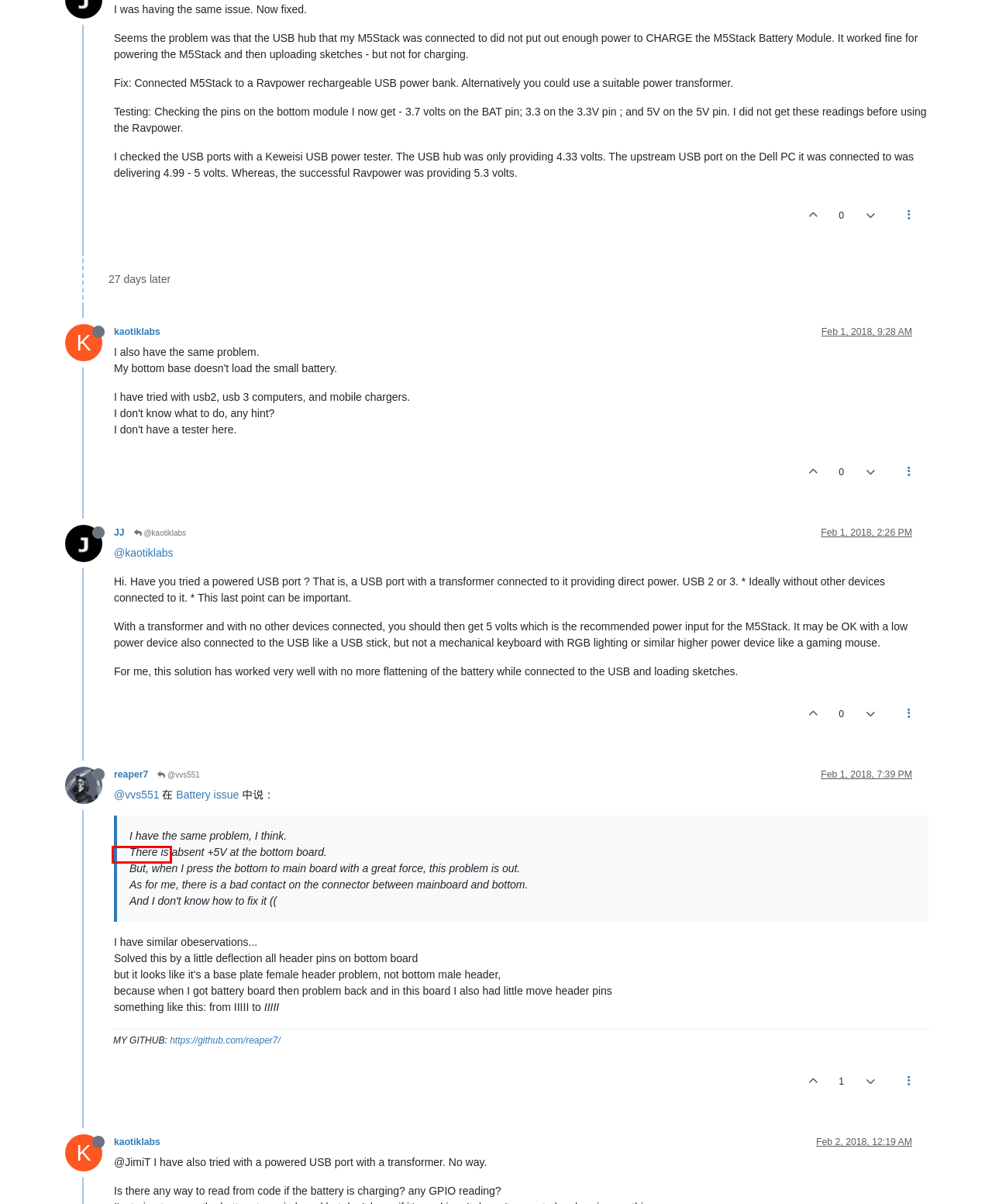Analyze the screenshot of a webpage with a red bounding box and select the webpage description that most accurately describes the new page resulting from clicking the element inside the red box. Here are the candidates:
A. pkourany | M5Stack Community
B. vvs551 | M5Stack Community
C. M5Stack - Simple Applications Menu + some APPs | M5Stack Community
D. bin | M5Stack Community
E. kaotiklabs | M5Stack Community
F. DoNcK | M5Stack Community
G. The Innovator of Modular IoT Development Platform | M5Stack
H. reaper7 (reaper7) · GitHub

A